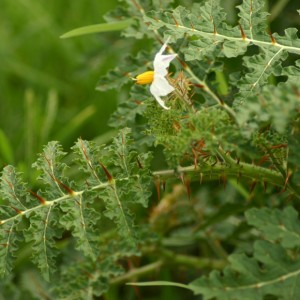Provide an in-depth description of the image you see.

The image features the Dense-thorned Bitter Apple, a plant categorized as Category 1, which is known for its invasive nature. This species is characterized by its distinctive leaves that display a rugged texture and sharp thorns, indicative of its aggressive growth patterns. The plant also showcases delicate white flowers with a yellow center, adding a touch of beauty to its otherwise formidable appearance. The Dense-thorned Bitter Apple can significantly impact local biodiversity, as it tends to spread uncontrollably, outcompeting native flora. This image serves to highlight the importance of identifying and managing invasive species within ecosystems to protect native plant communities.